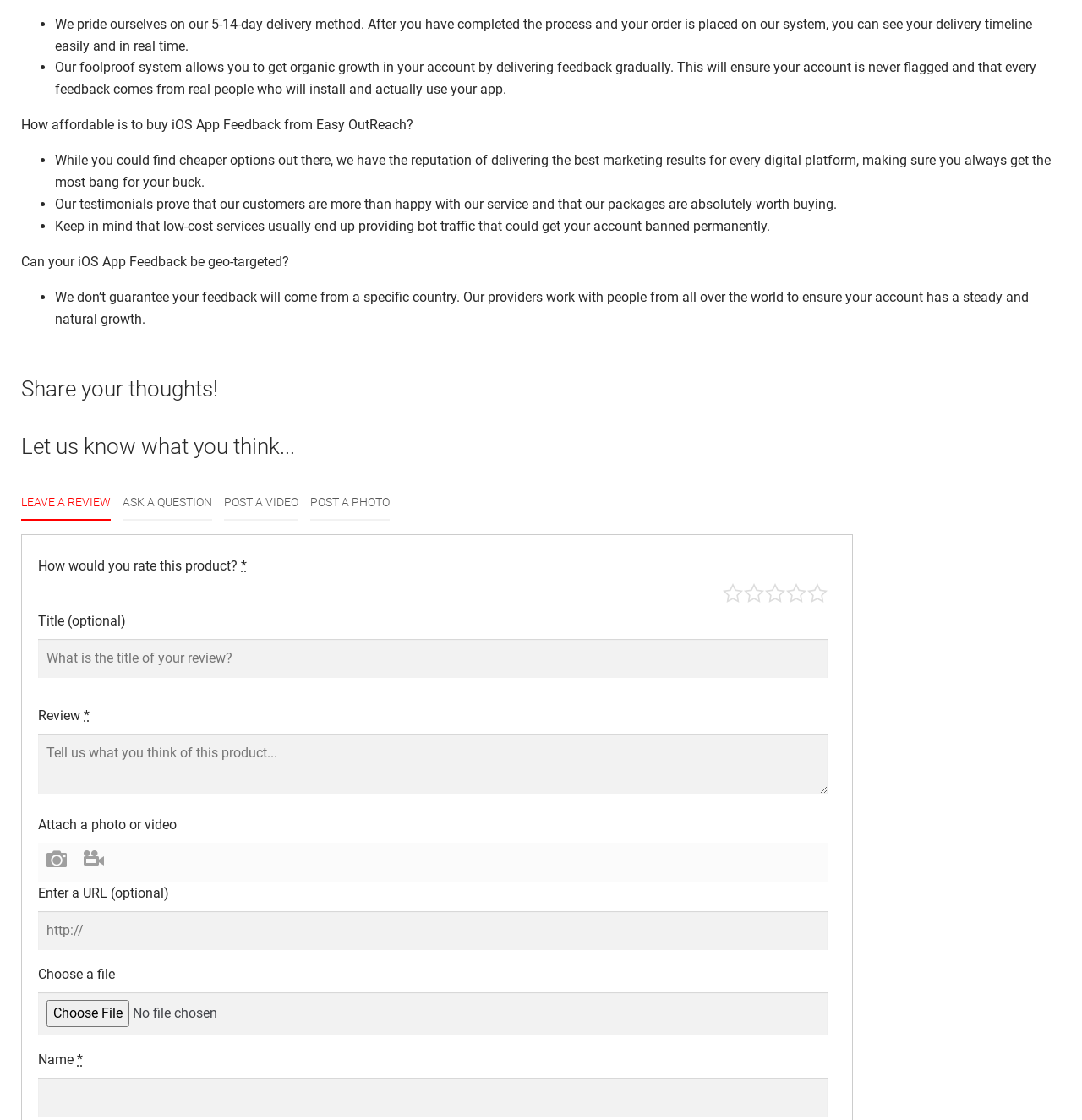Please locate the bounding box coordinates of the element's region that needs to be clicked to follow the instruction: "Write a review". The bounding box coordinates should be provided as four float numbers between 0 and 1, i.e., [left, top, right, bottom].

[0.035, 0.655, 0.765, 0.709]